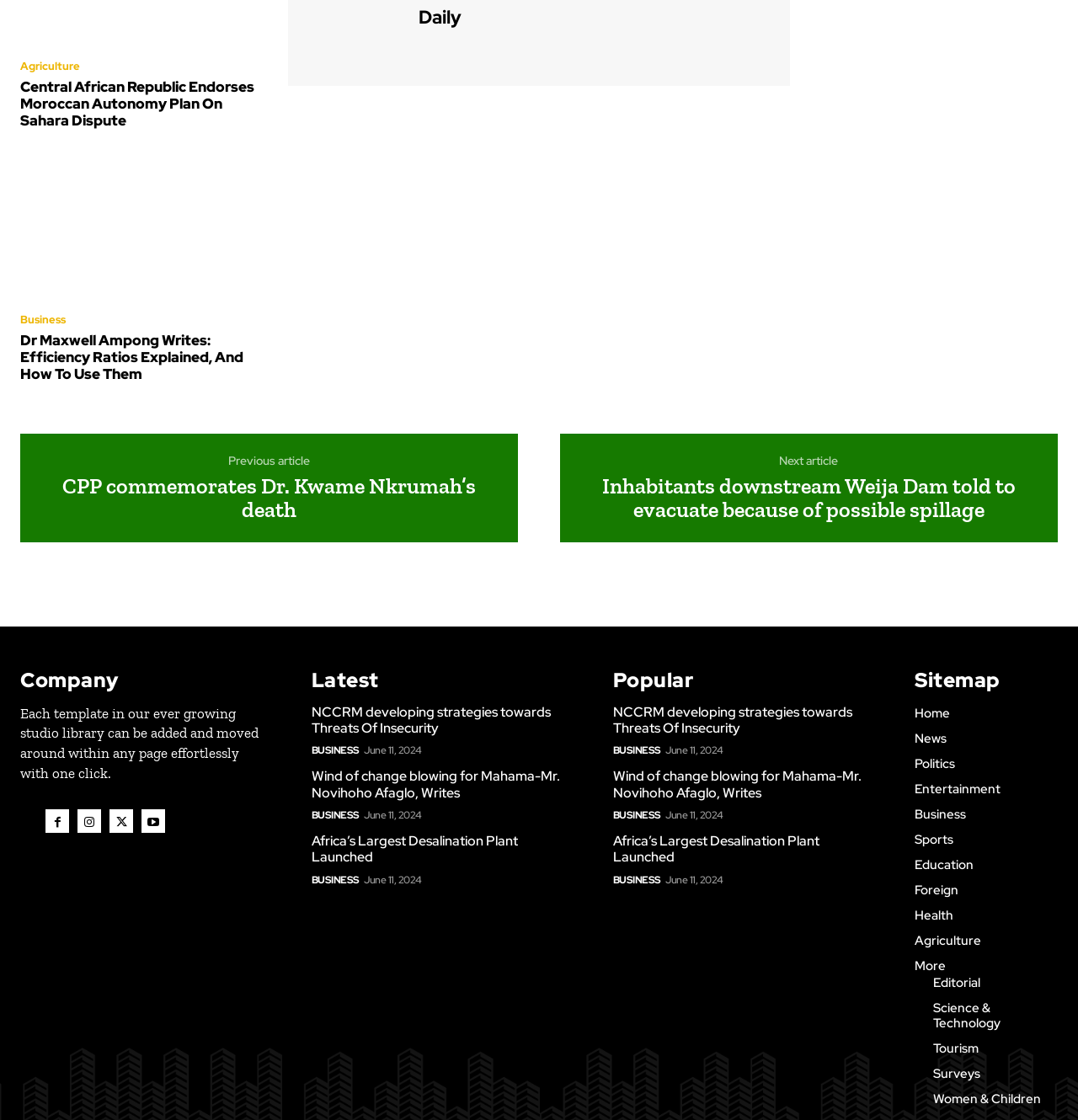Locate the bounding box coordinates of the area that needs to be clicked to fulfill the following instruction: "Go to 'Daily'". The coordinates should be in the format of four float numbers between 0 and 1, namely [left, top, right, bottom].

[0.388, 0.006, 0.428, 0.026]